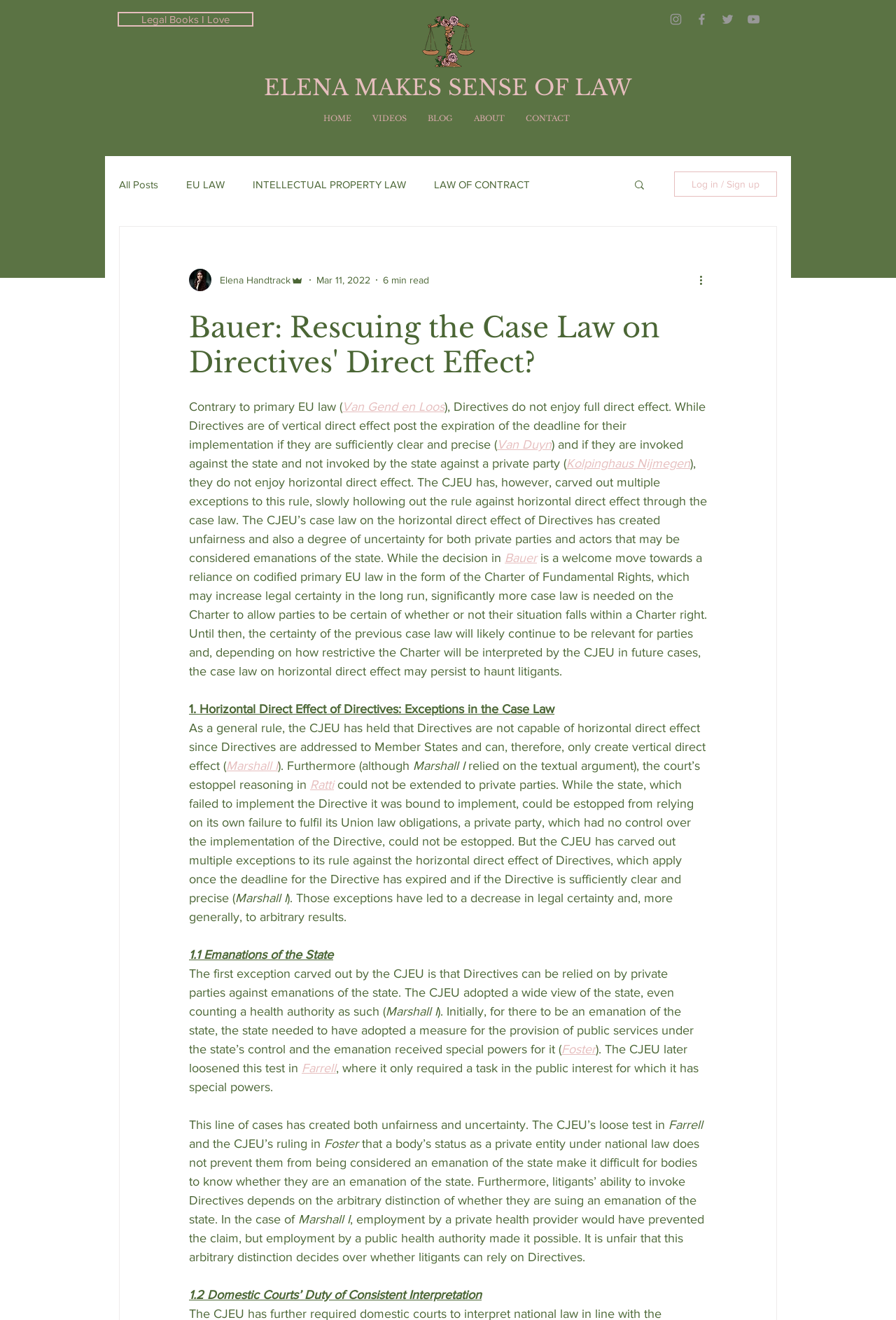Using the information from the screenshot, answer the following question thoroughly:
What is the name of the case that is mentioned as an example of a health authority being considered an emanation of the state?

The webpage mentions that in 'Marshall I', a health authority was considered an emanation of the state. This is mentioned in the section '1.1 Emanations of the State'.